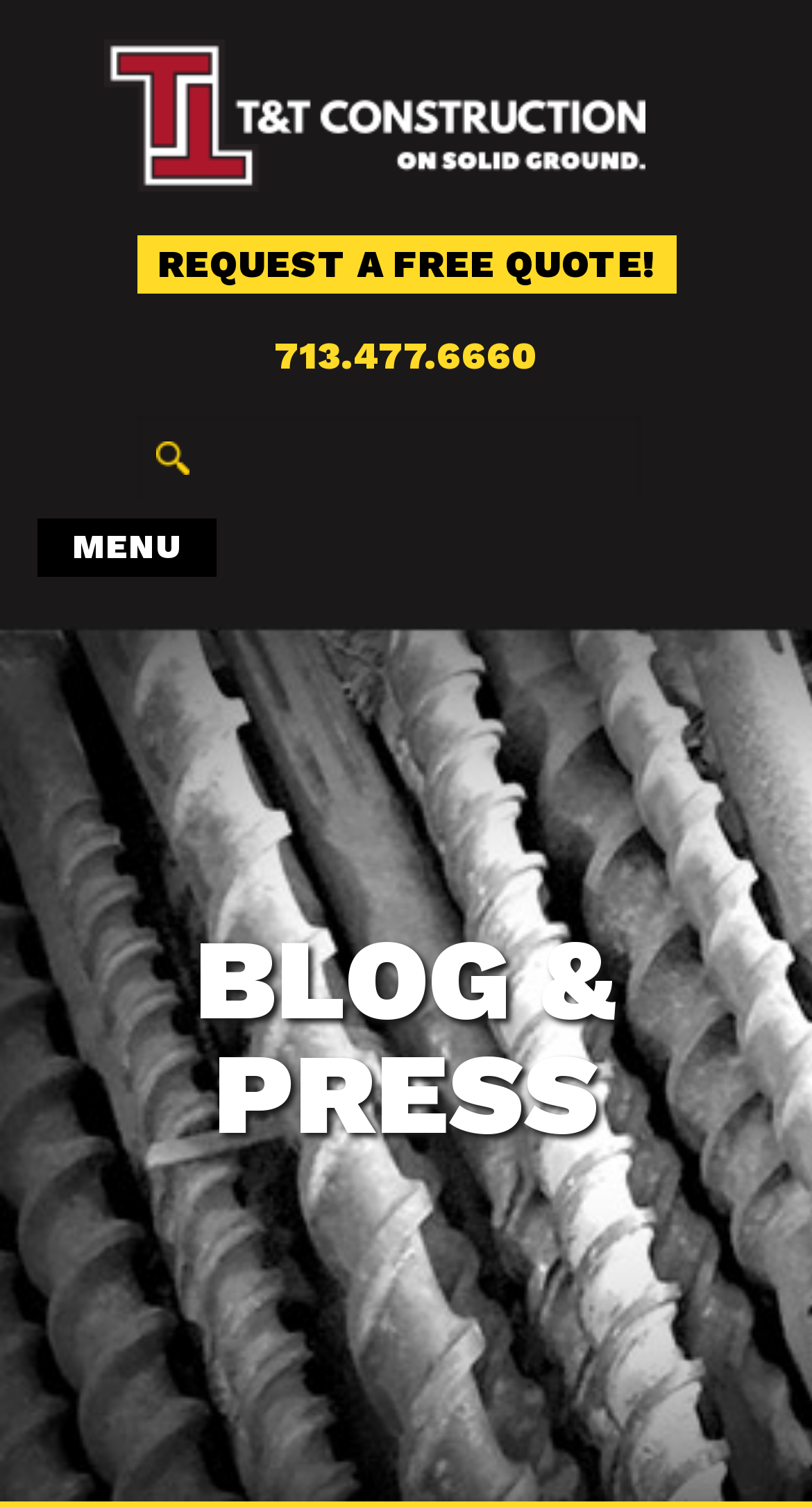Write an extensive caption that covers every aspect of the webpage.

The webpage is about mixing concrete in small batches, specifically highlighting the services of T&T Construction. At the top, there is a prominent link and an image side by side, taking up most of the width. Below them, there are two links: one for requesting a free quote and another displaying a phone number. To the right of these links, there is a search bar with a searchbox labeled "Search". 

Further down, there is a button labeled "MENU" that, when expanded, controls an off-canvas element. At the bottom, there is a heading titled "BLOG & PRESS", which likely leads to a section featuring blog posts and press releases related to the company's services.